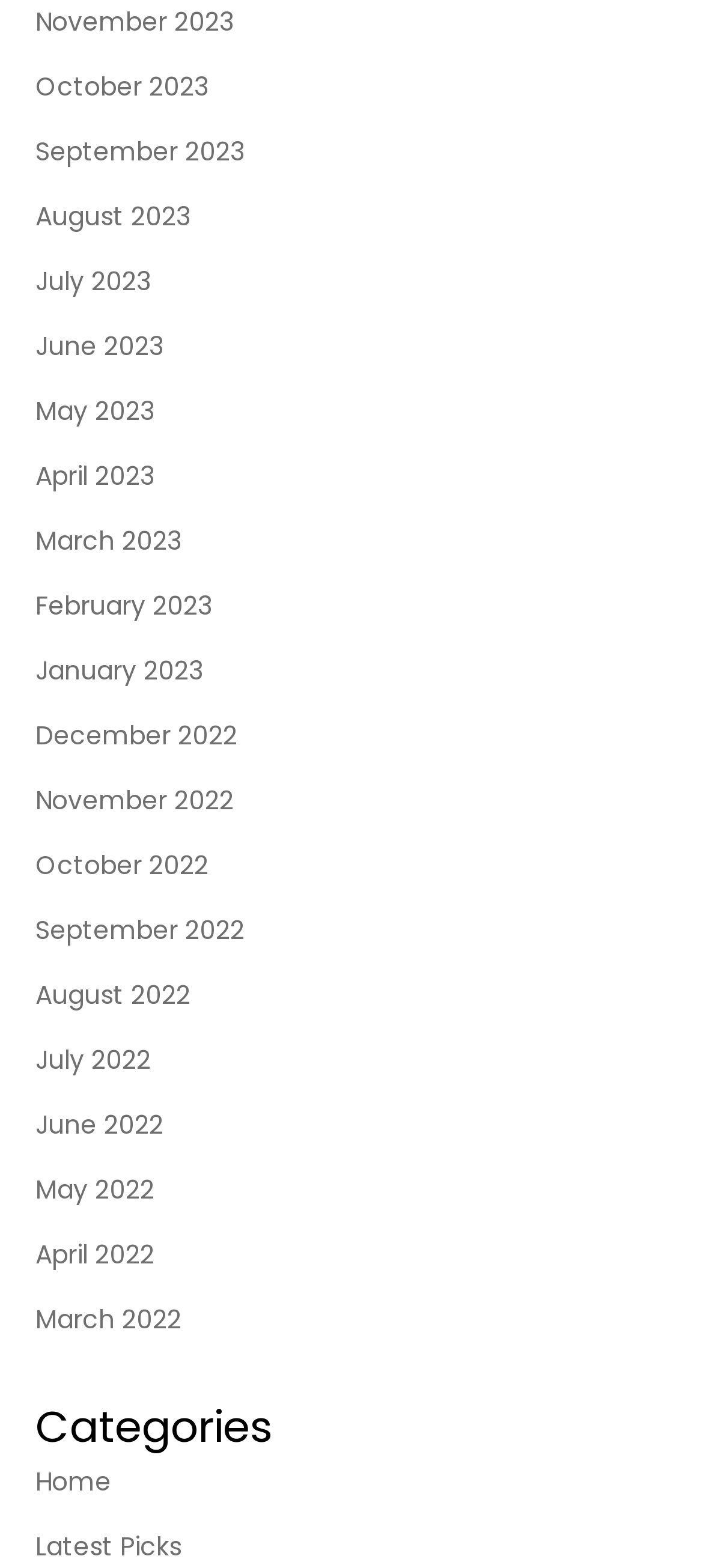Please find the bounding box coordinates of the clickable region needed to complete the following instruction: "view Categories". The bounding box coordinates must consist of four float numbers between 0 and 1, i.e., [left, top, right, bottom].

[0.05, 0.891, 0.95, 0.93]